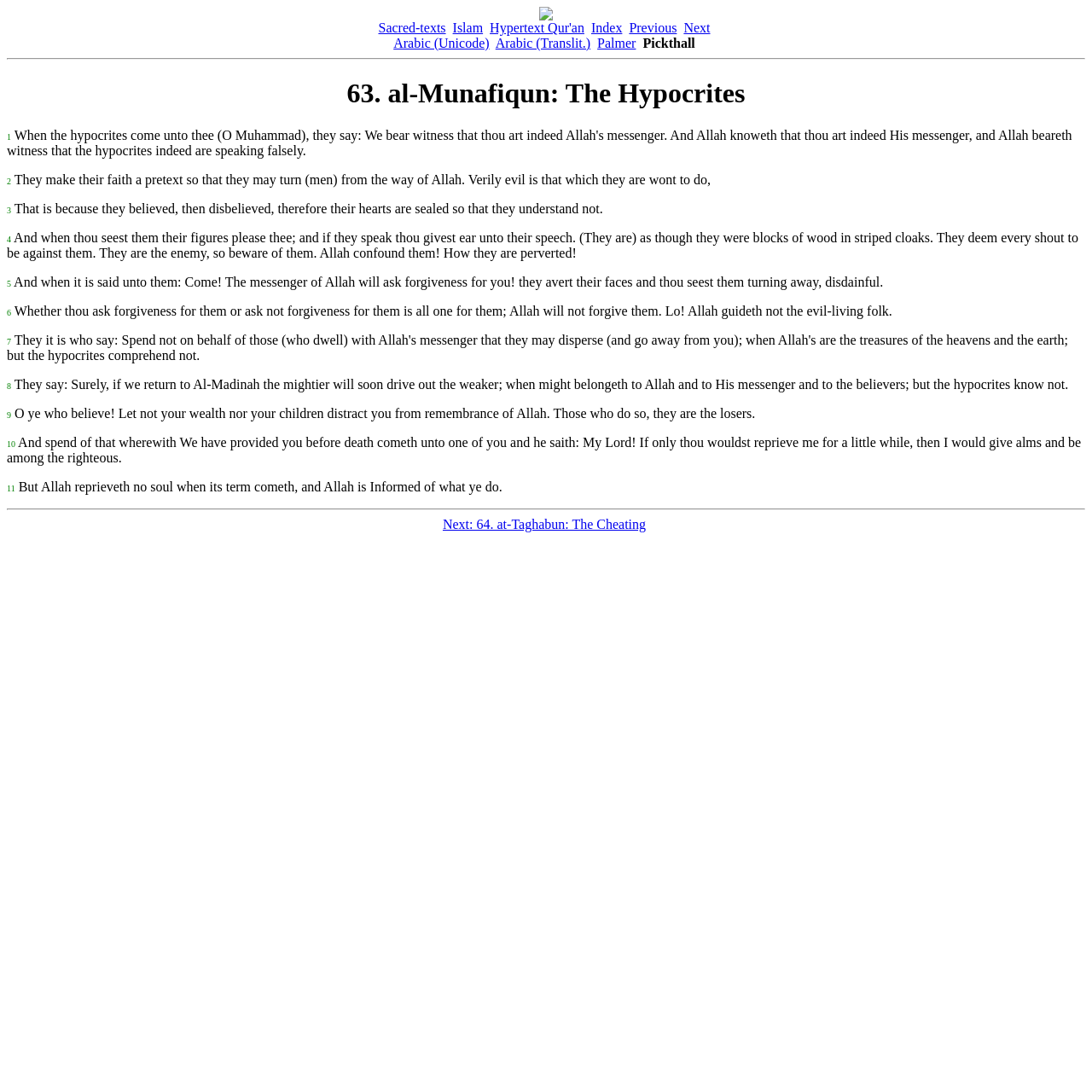Provide an in-depth caption for the webpage.

This webpage appears to be a digital version of the Quran, specifically Surah 63, "al-Munafiqun: The Hypocrites", translated by Pickthall. 

At the top of the page, there is a row of links, including "Sacred-texts", "Islam", "Hypertext Qur'an", "Index", "Previous", and "Next". Below this row, there are two more links, "Arabic (Unicode)" and "Arabic (Translit.)", followed by the translator's name, "Pickthall". 

A horizontal separator line divides the top section from the main content. The main content is a heading that reads "63. al-Munafiqun: The Hypocrites", followed by a series of numbered verses. Each verse is a block of text that takes up most of the page width. The verses are numbered from 1 to 11, and they contain the translation of the Quranic text. 

At the bottom of the page, there is another horizontal separator line, followed by a link to the next Surah, "64. at-Taghabun: The Cheating".